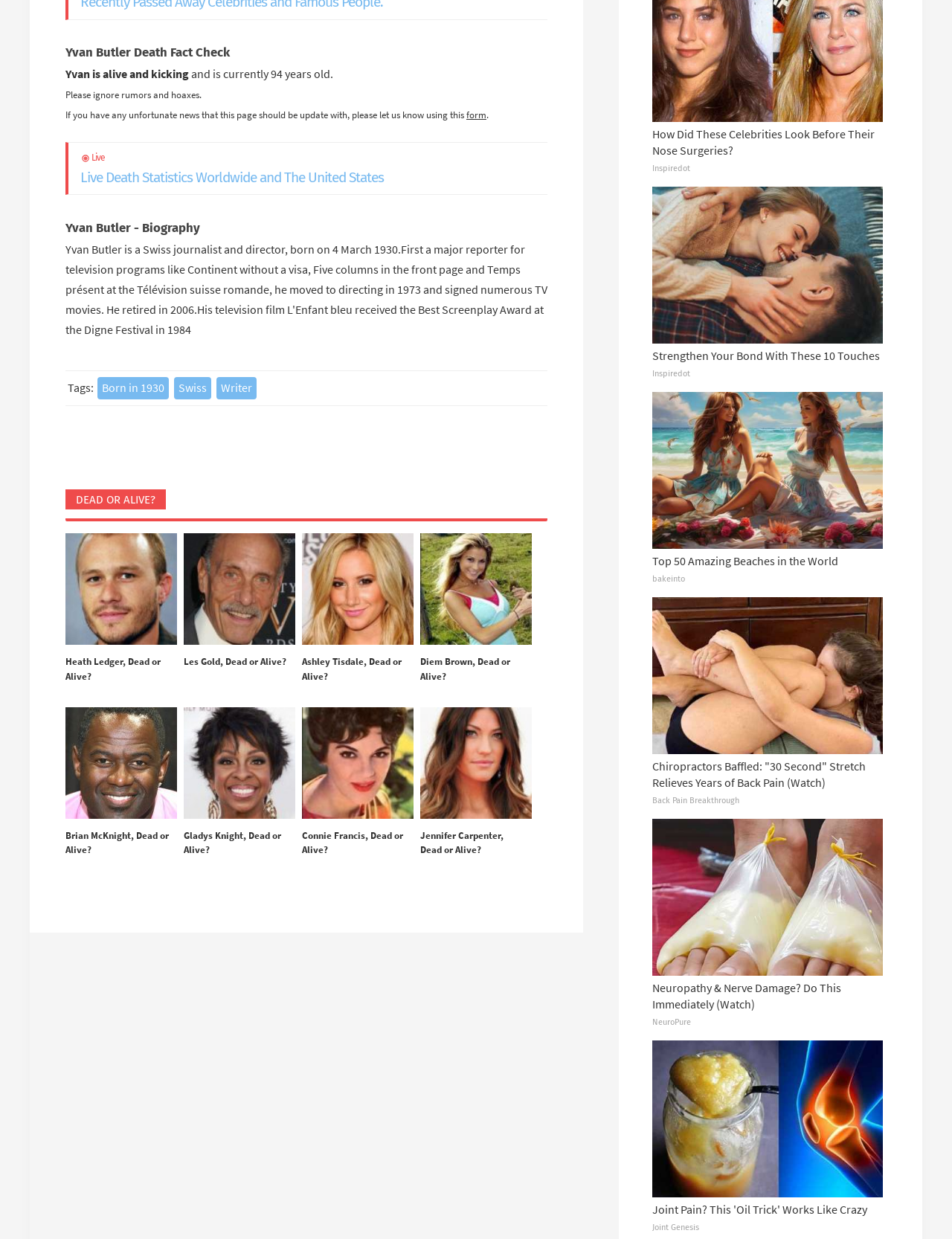Identify the bounding box coordinates for the UI element described as: "Born in 1930".

[0.102, 0.305, 0.177, 0.322]